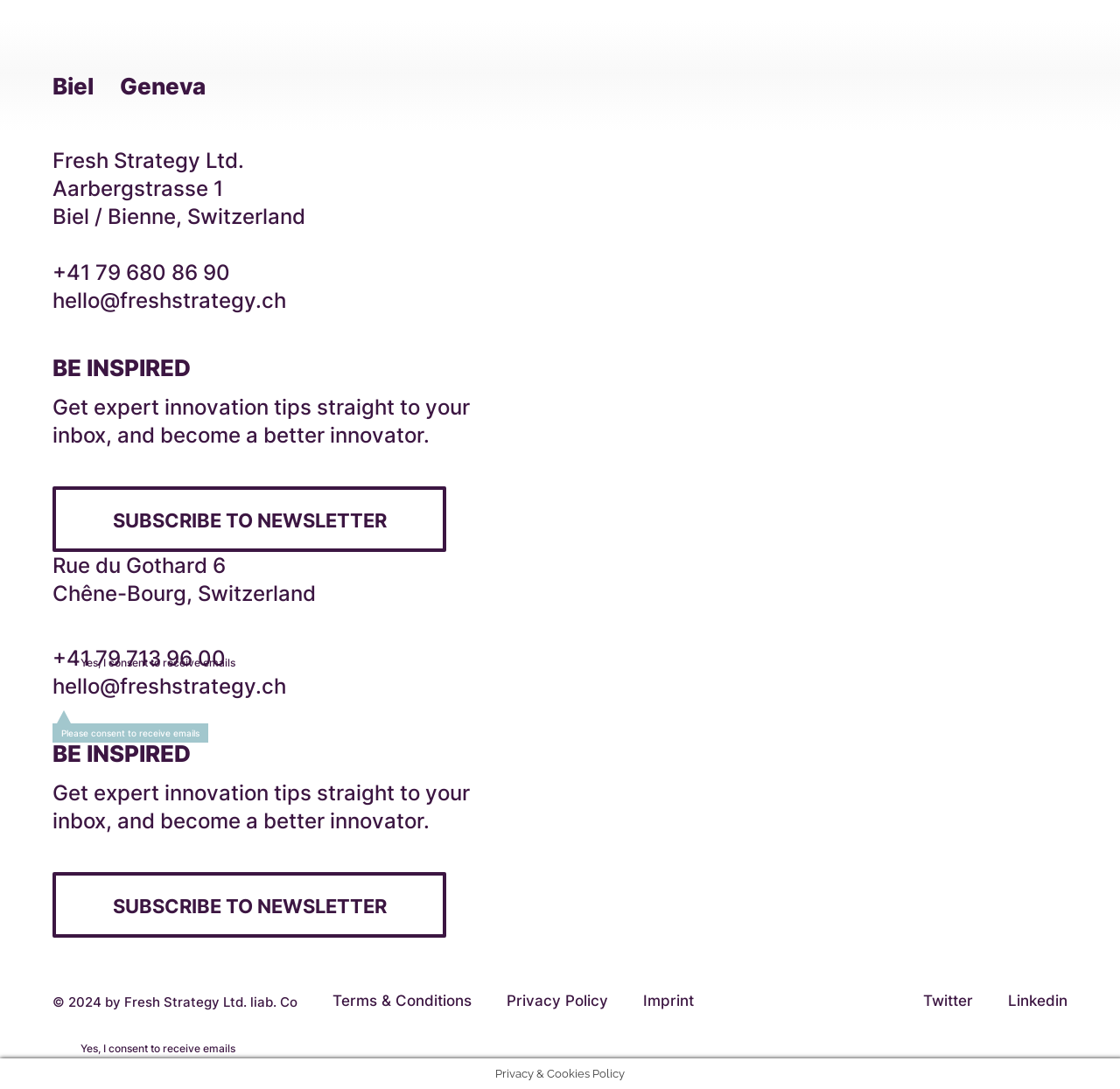What is the copyright year?
By examining the image, provide a one-word or phrase answer.

2024